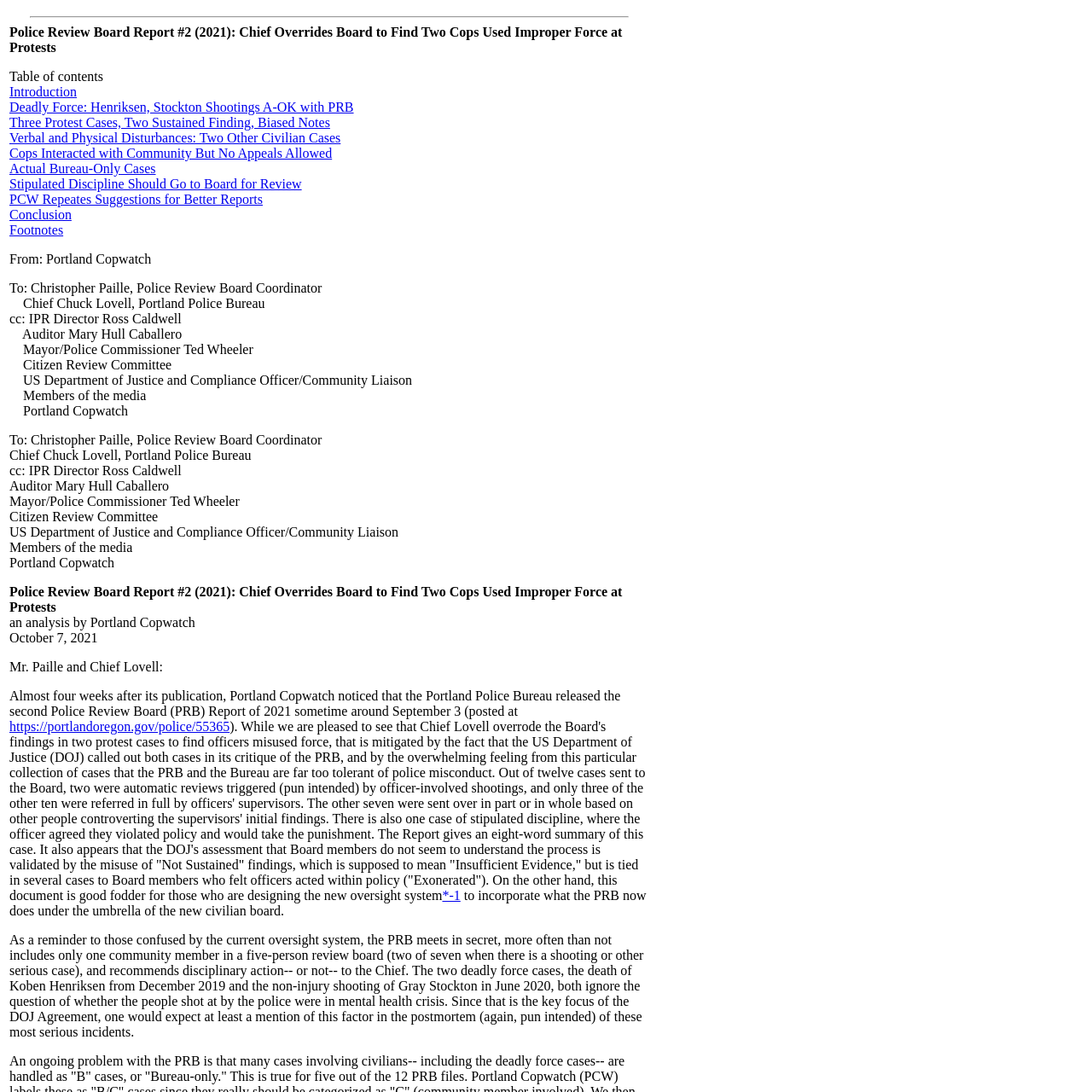Please predict the bounding box coordinates of the element's region where a click is necessary to complete the following instruction: "Visit the link to the Police Review Board Report". The coordinates should be represented by four float numbers between 0 and 1, i.e., [left, top, right, bottom].

[0.009, 0.659, 0.21, 0.672]